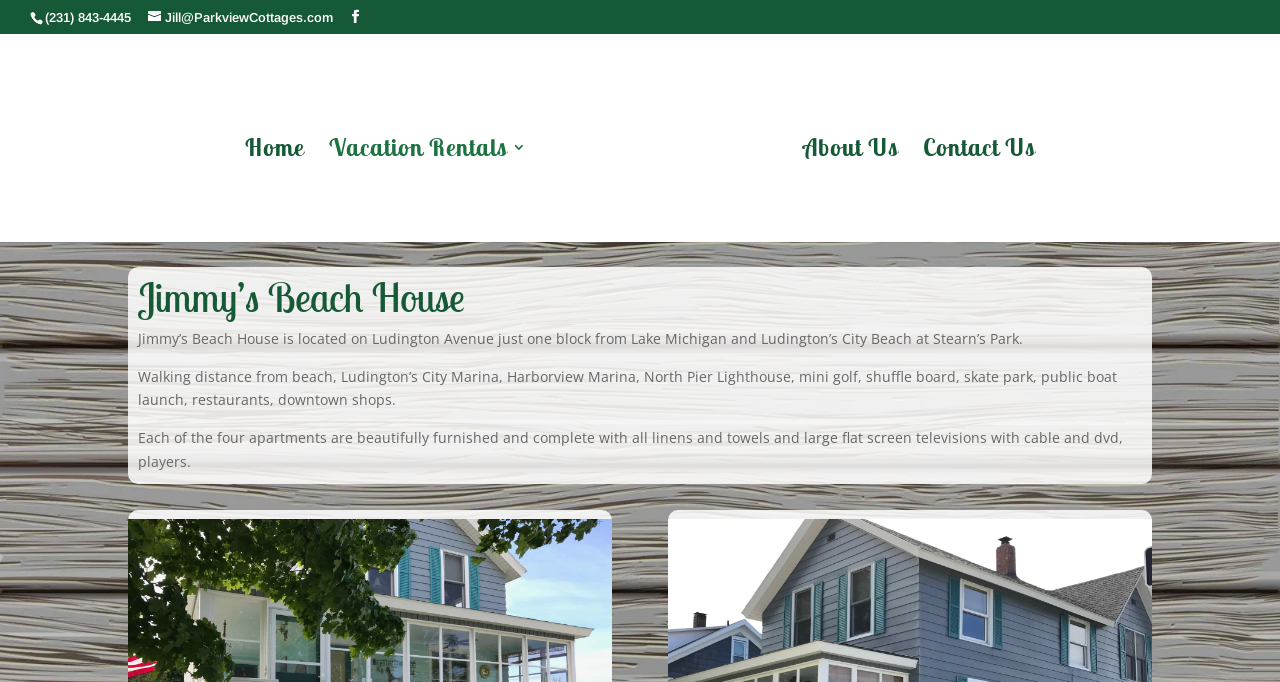Please use the details from the image to answer the following question comprehensively:
How many apartments are in Jimmy’s Beach House?

I found the number of apartments by reading the static text element that describes the apartments, which states that 'Each of the four apartments are beautifully furnished...'.